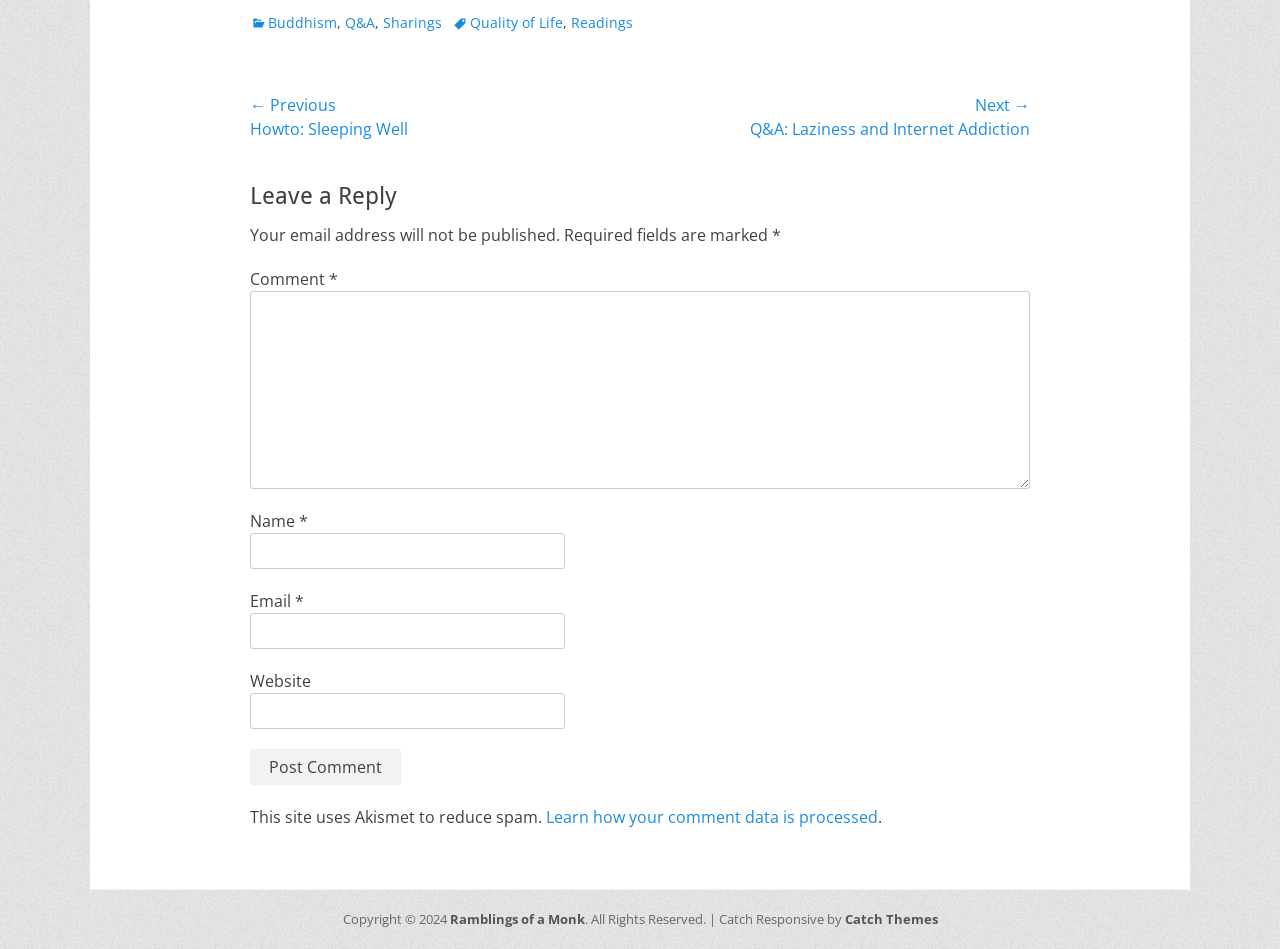Please locate the bounding box coordinates of the element that should be clicked to achieve the given instruction: "Click on the 'Previous post: Howto: Sleeping Well' link".

[0.195, 0.098, 0.5, 0.149]